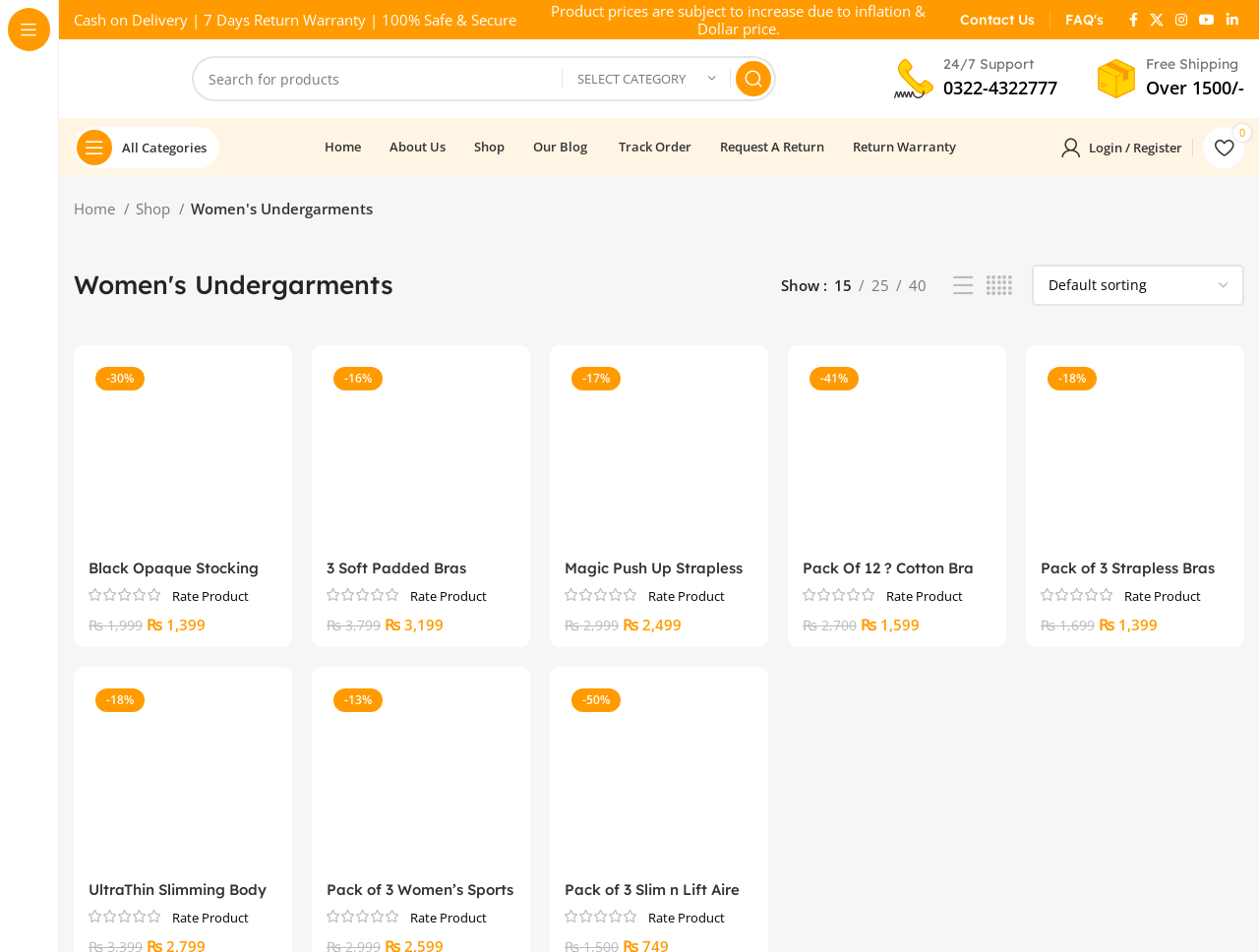Describe all the significant parts and information present on the webpage.

This webpage is an online shopping platform, specifically showcasing women's undergarments. At the top, there is a navigation menu with categories such as "All Categories", "Beauty & Health", "Clothing", and more. Below this, there is a search bar with a "Search" button and a dropdown menu to select a category.

On the left side, there is a section with links to "Contact Us", "FAQ's", and social media links. Below this, there is a section with information about the website's policies, including "Cash on Delivery", "7 Days Return Warranty", and "100% Safe & Secure".

In the main content area, there is a heading "Women's Undergarments" and a breadcrumb navigation showing the current location as "Home / Shop / Women's Undergarments". Below this, there are product listings with images, prices, and ratings. Each product listing has a link to the product details page and an image of the product. There are also filters and sorting options available, such as "Show 15", "Show 25", and "List view" or "Grid view 5".

At the bottom of the page, there is a section with links to "24/7 Support", "Free Shipping", and a phone number. There is also a sticky navigation menu on the right side with links to "Home", "About Us", "Shop", and more.